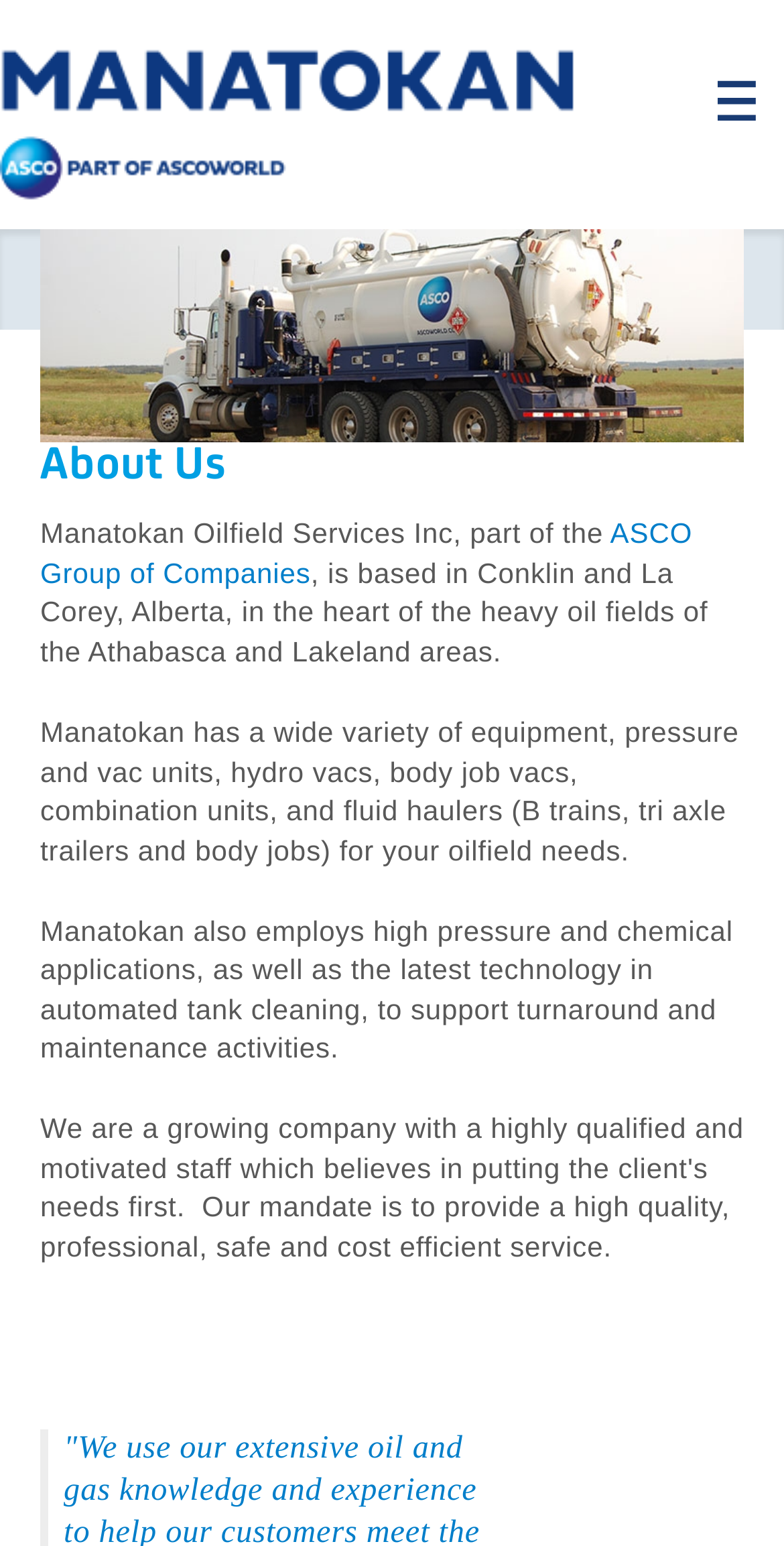Find the bounding box coordinates for the area that must be clicked to perform this action: "Click the Home link".

[0.0, 0.074, 0.733, 0.088]